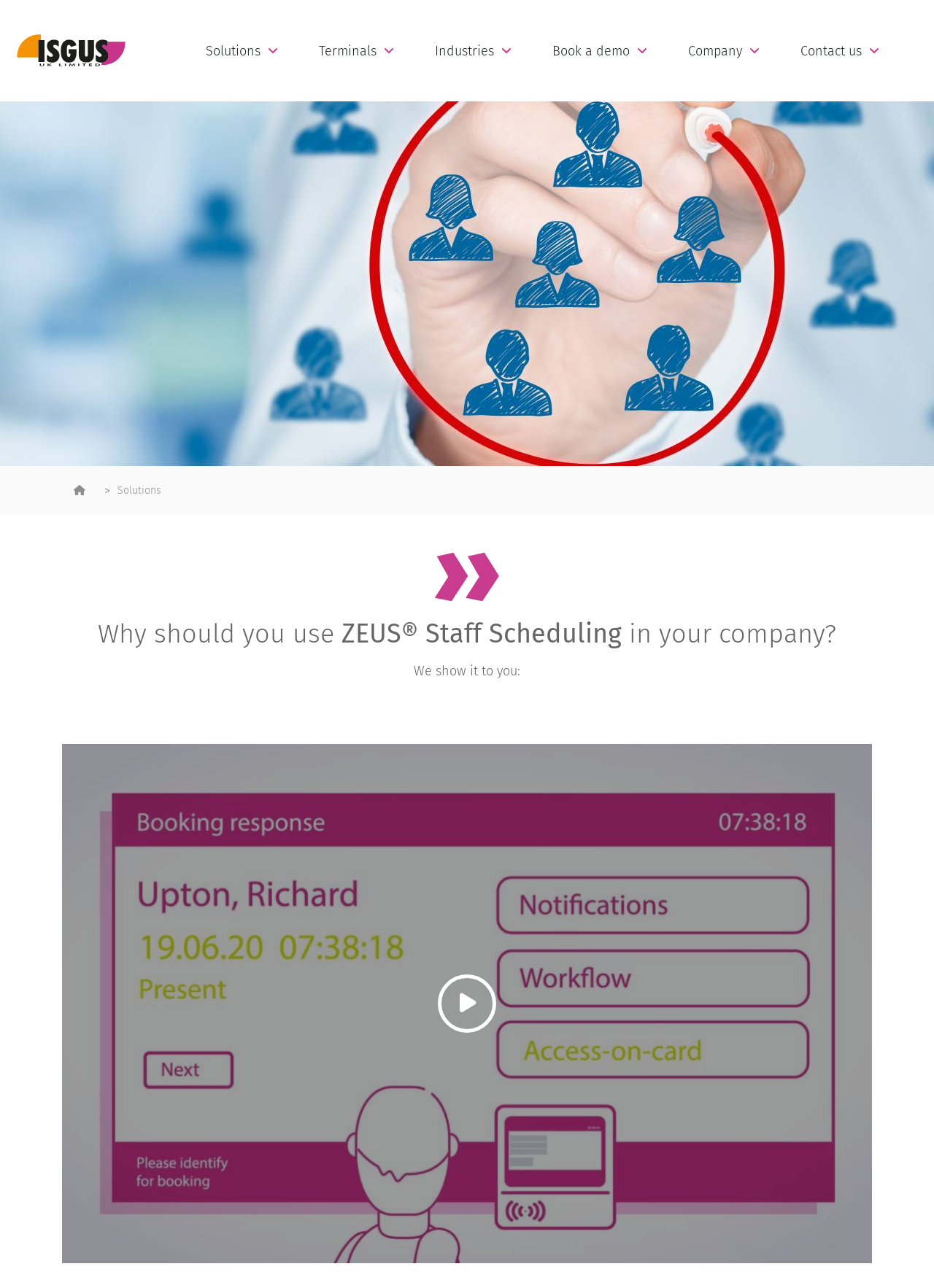Can you specify the bounding box coordinates of the area that needs to be clicked to fulfill the following instruction: "Contact us"?

[0.857, 0.034, 0.941, 0.044]